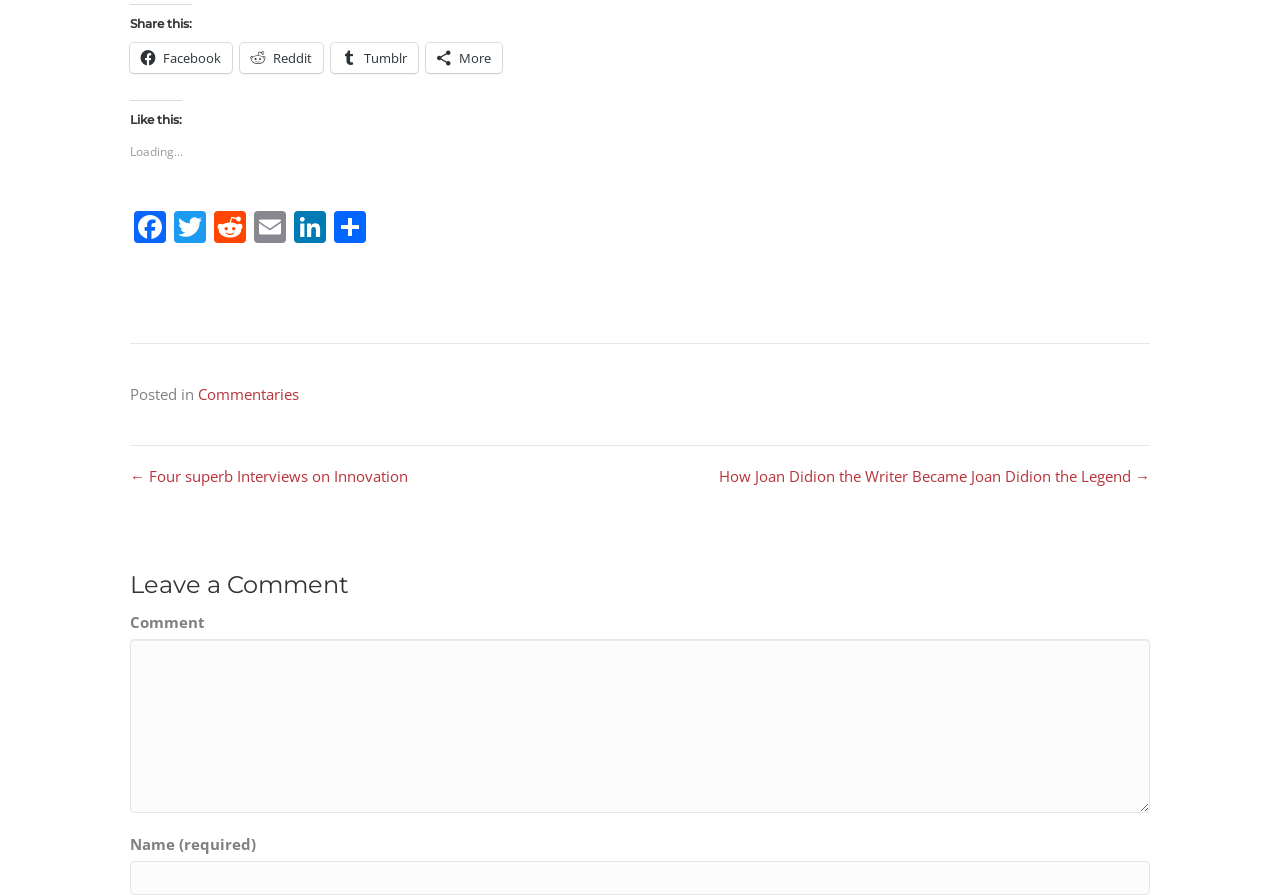What is required to leave a comment?
Using the information from the image, answer the question thoroughly.

The text 'Name (required)' is present above the comment textbox, which implies that a name is required to leave a comment.